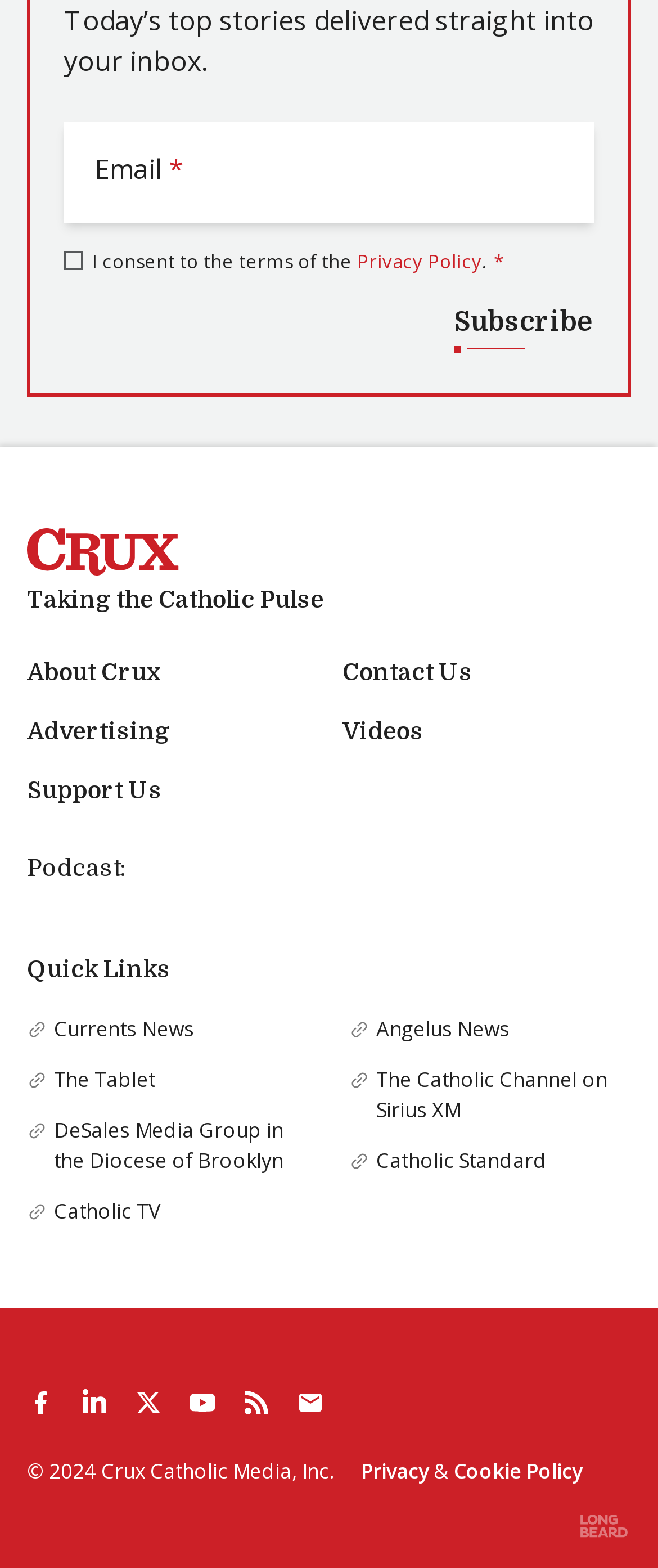Answer briefly with one word or phrase:
What is the function of the checkbox?

Consent to Privacy Policy